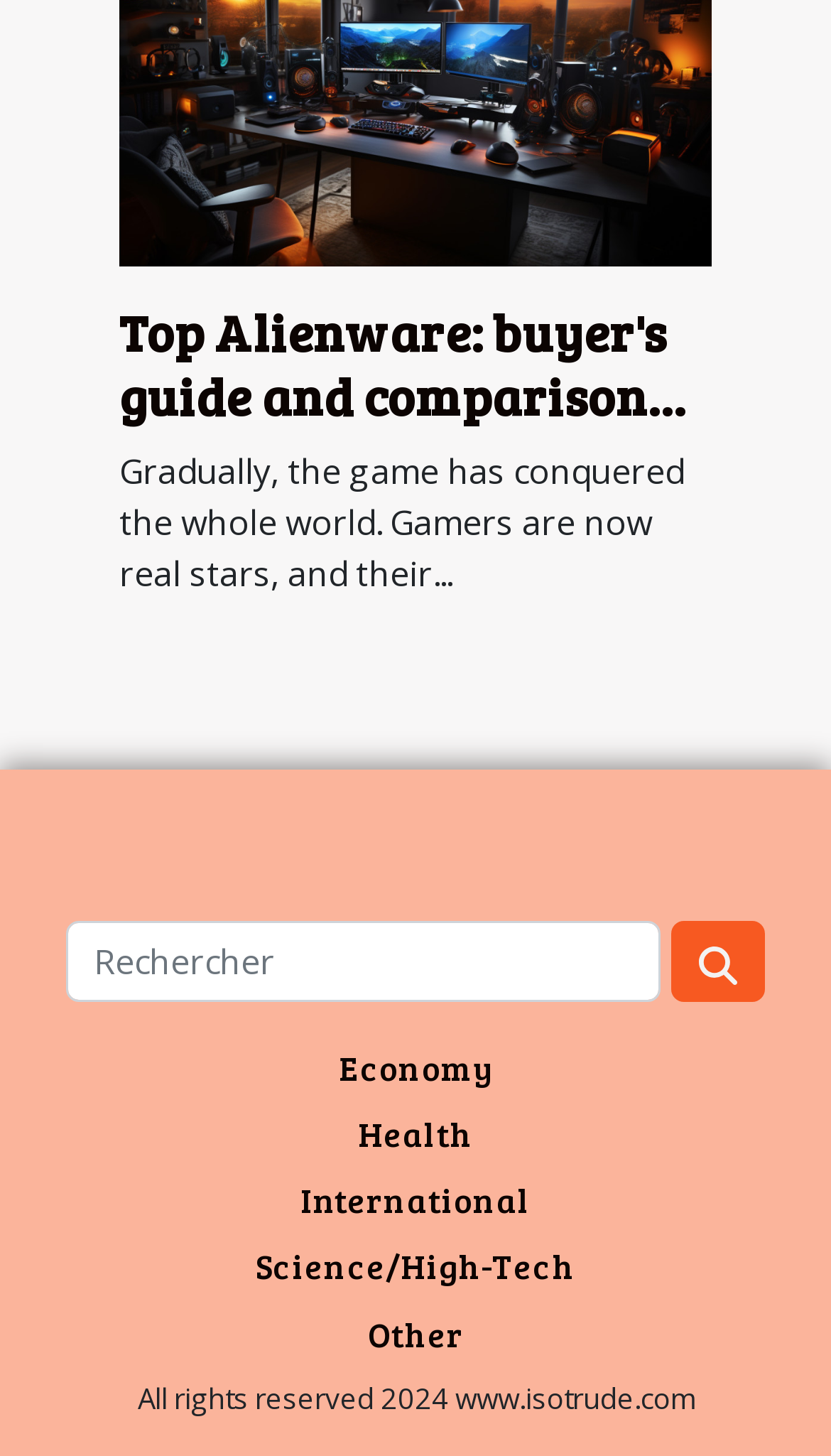What is the purpose of the link 'Top Alienware: buyer's guide and comparison with reviews'?
Examine the image and give a concise answer in one word or a short phrase.

Buyer's guide and comparison